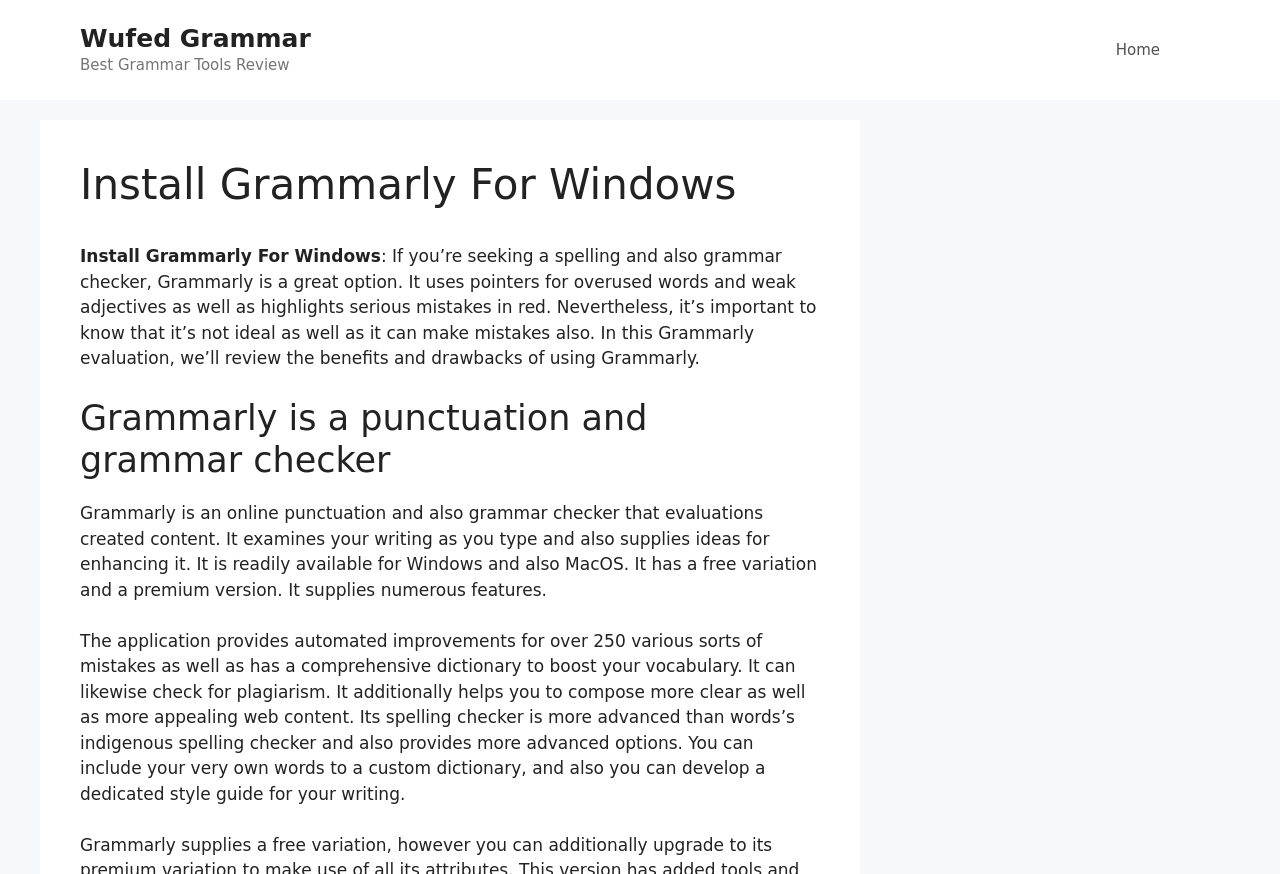Deliver a detailed narrative of the webpage's visual and textual elements.

The webpage is about installing Grammarly for Windows, a spelling and grammar checker. At the top of the page, there is a banner with a link to "Wufed Grammar" and a static text "Best Grammar Tools Review". To the right of the banner, there is a primary navigation menu with a link to "Home". 

Below the banner, there is a heading "Install Grammarly For Windows" followed by a paragraph of text that describes Grammarly as a great option for a spelling and grammar checker, highlighting its features such as suggesting alternatives for overused words and weak adjectives, and pointing out serious mistakes in red. 

Further down, there is another heading "Grammarly is a punctuation and grammar checker" followed by two paragraphs of text that describe Grammarly as an online punctuation and grammar checker that evaluates written content, provides suggestions for improvement, and offers features such as automated improvements for over 250 types of mistakes, a comprehensive dictionary, plagiarism checking, and more.